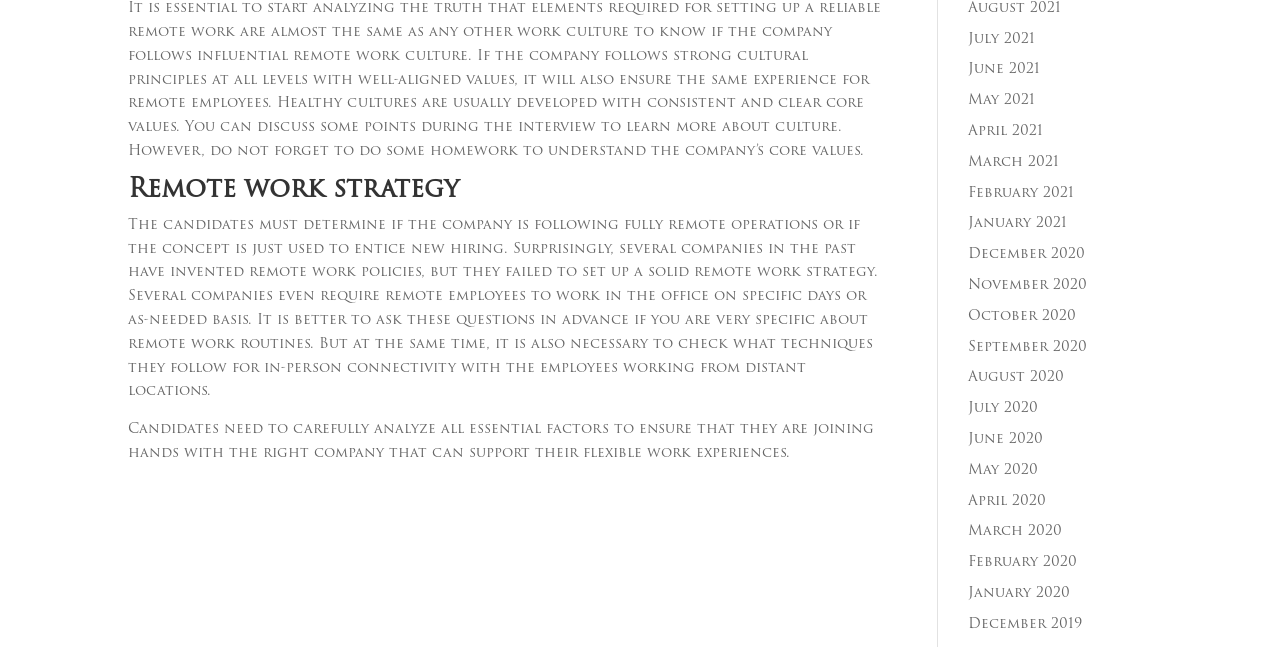Extract the bounding box of the UI element described as: "September 2020".

[0.756, 0.525, 0.849, 0.548]